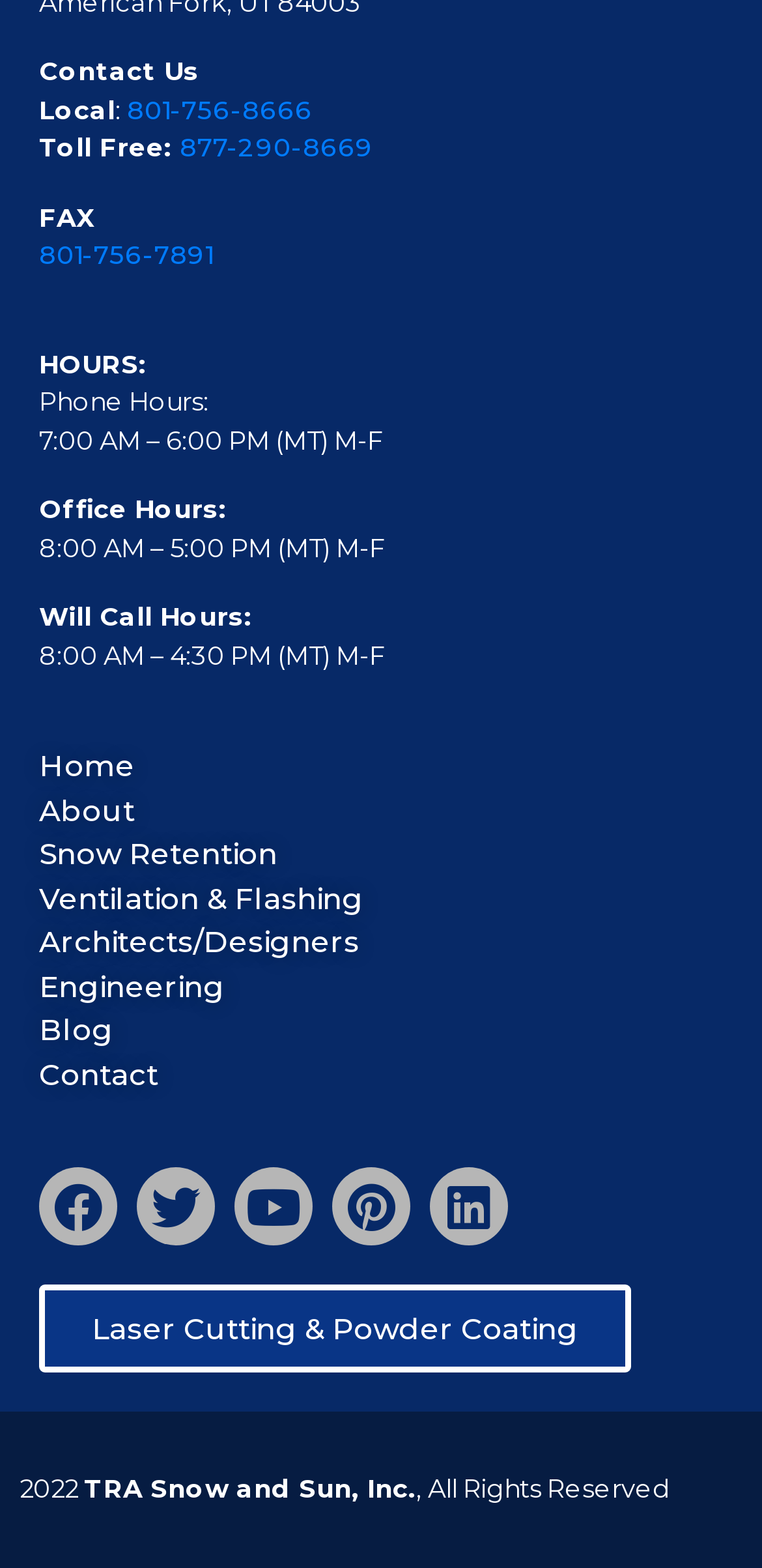Locate the bounding box coordinates of the clickable region to complete the following instruction: "Follow on Facebook."

[0.051, 0.745, 0.154, 0.795]